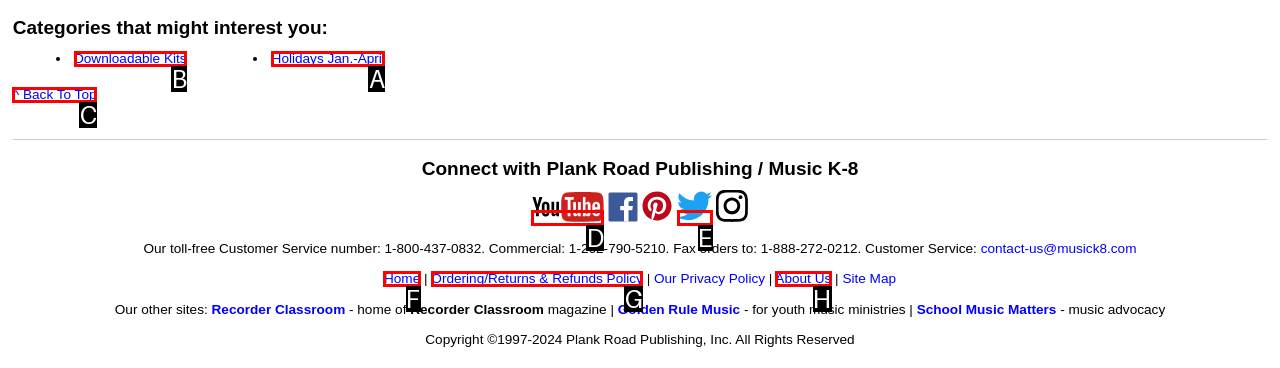Point out the option that needs to be clicked to fulfill the following instruction: Click on Downloadable Kits
Answer with the letter of the appropriate choice from the listed options.

B